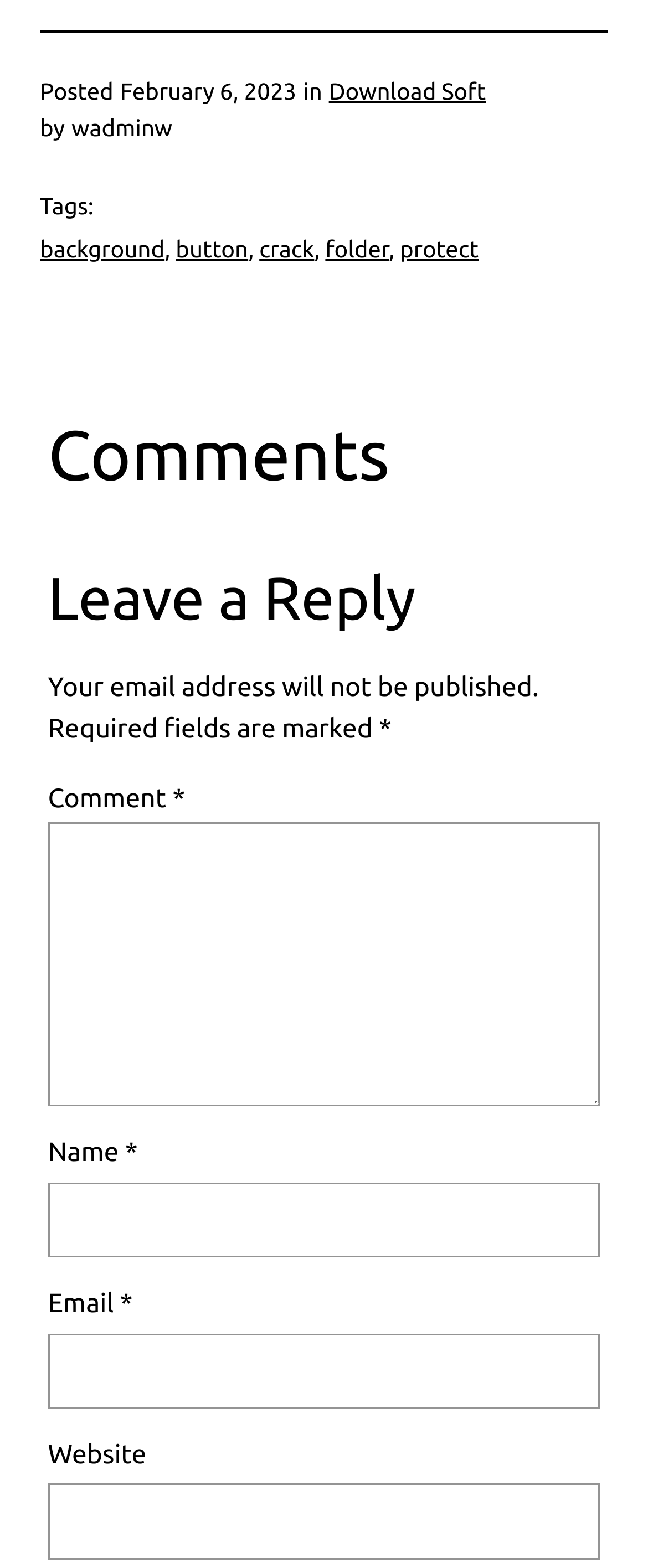How many fields are required to leave a reply?
Refer to the screenshot and deliver a thorough answer to the question presented.

To leave a reply, three fields are required: Comment, Name, and Email. These fields are marked with an asterisk (*) indicating that they are required.